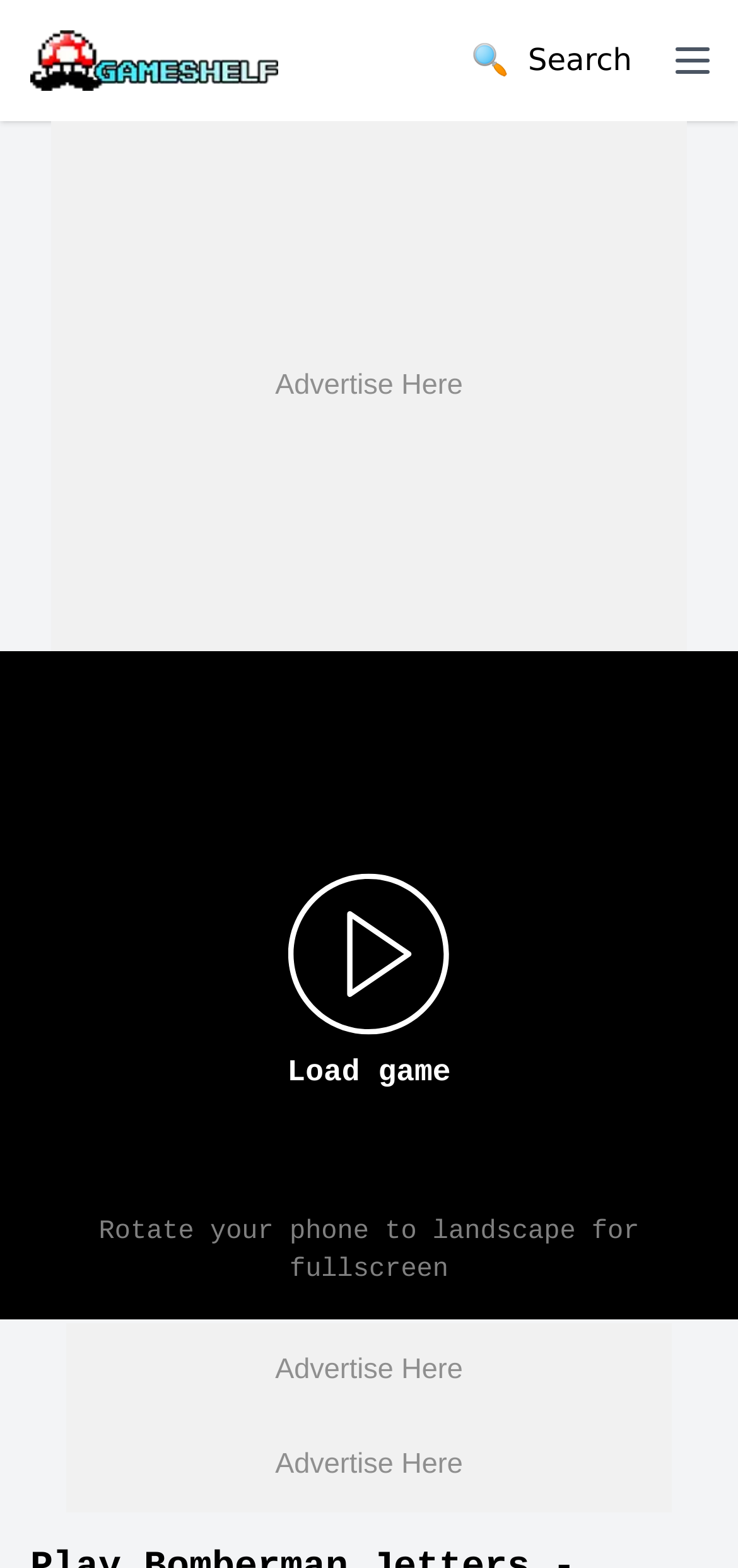How many 'Advertise Here' links are present on the webpage? Based on the image, give a response in one word or a short phrase.

Three